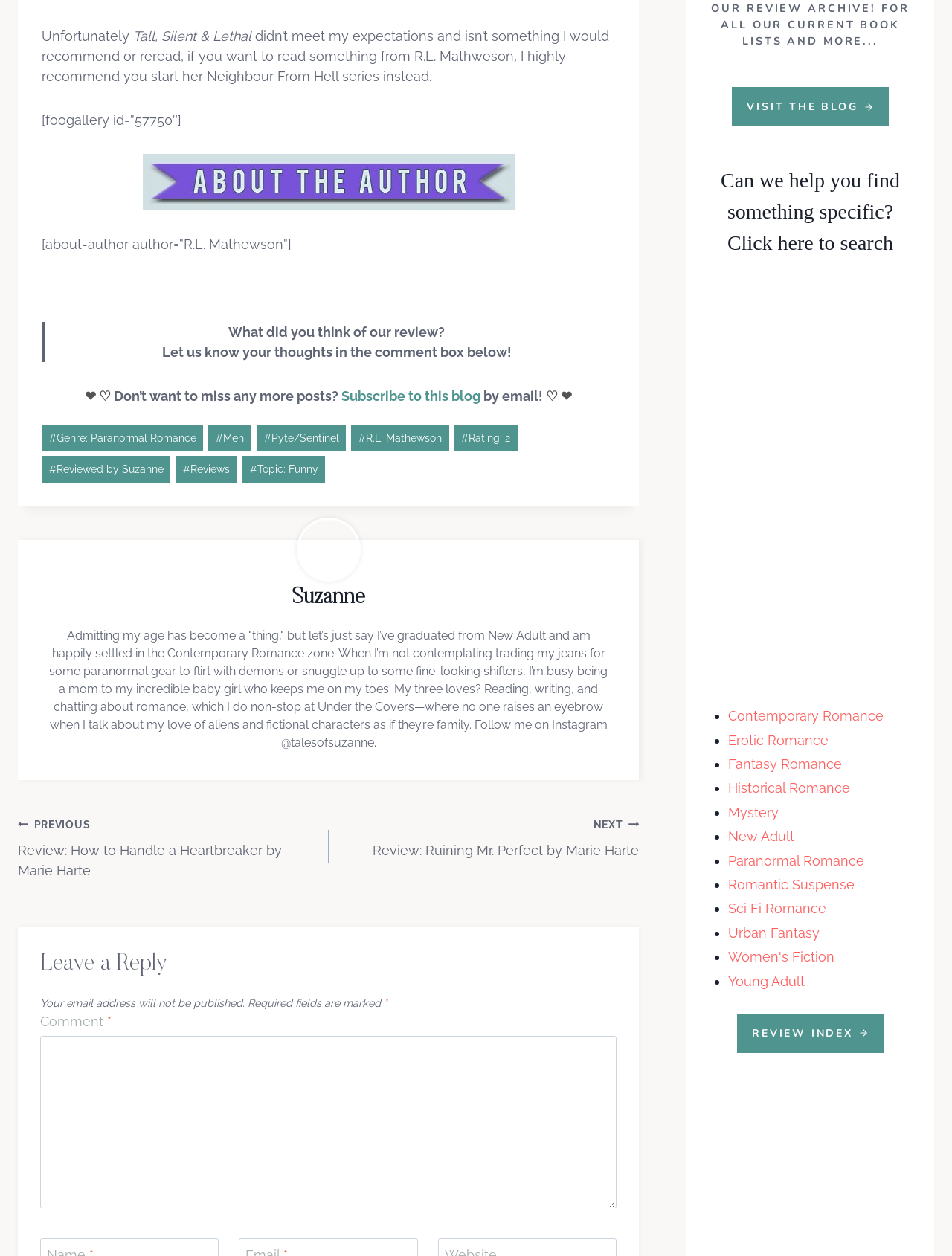Pinpoint the bounding box coordinates of the clickable area necessary to execute the following instruction: "Search for something specific". The coordinates should be given as four float numbers between 0 and 1, namely [left, top, right, bottom].

[0.757, 0.135, 0.945, 0.203]